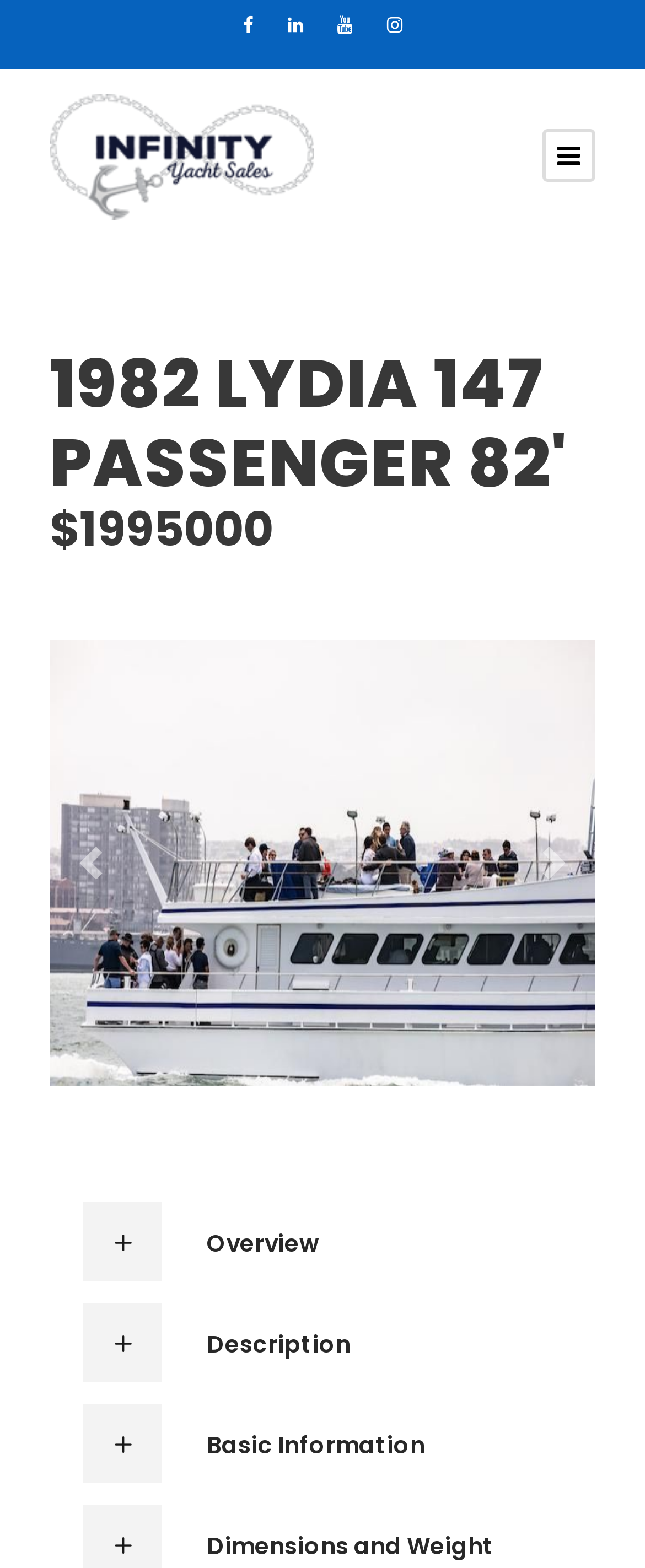What is the position of the 'Next' link?
Could you answer the question with a detailed and thorough explanation?

The 'Next' link is located at the bottom right of the page, with its bounding box coordinates being [0.796, 0.408, 0.923, 0.693].